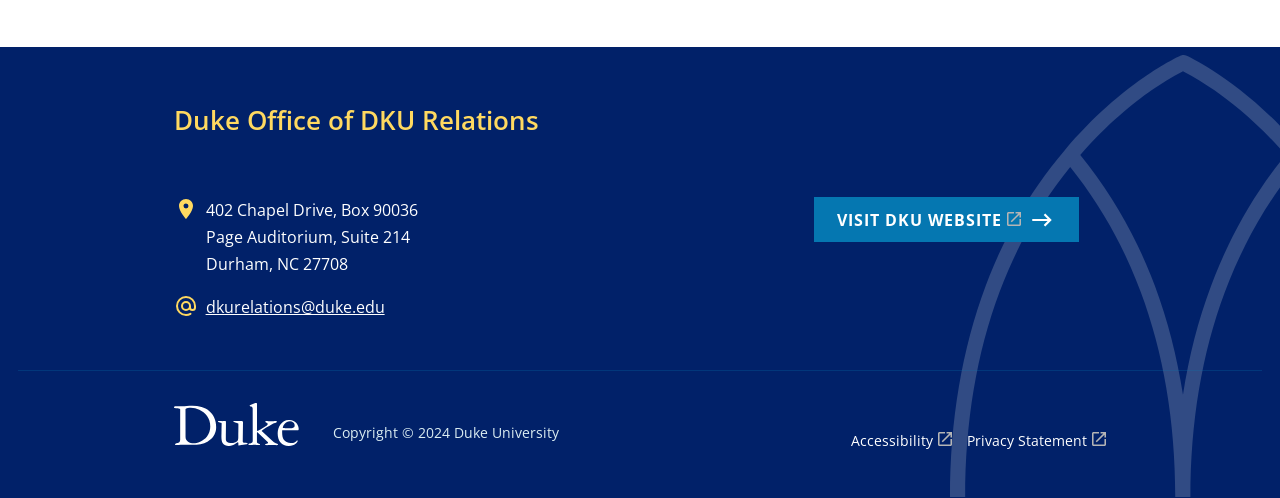Answer the question below using just one word or a short phrase: 
What is the email address of the Duke Office of DKU Relations?

dkurelations@duke.edu